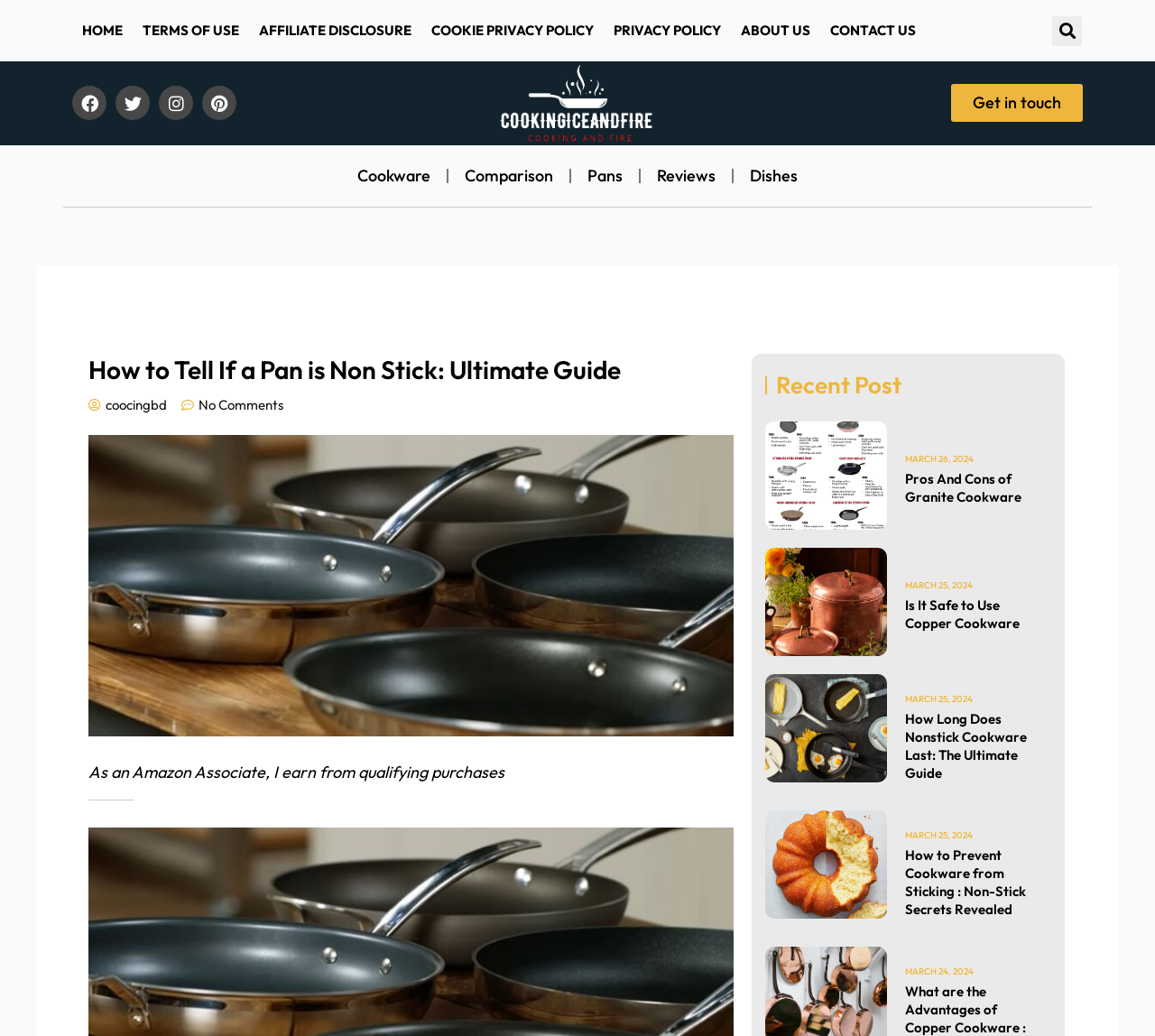What is the affiliate disclosure statement?
Please answer using one word or phrase, based on the screenshot.

As an Amazon Associate, I earn from qualifying purchases